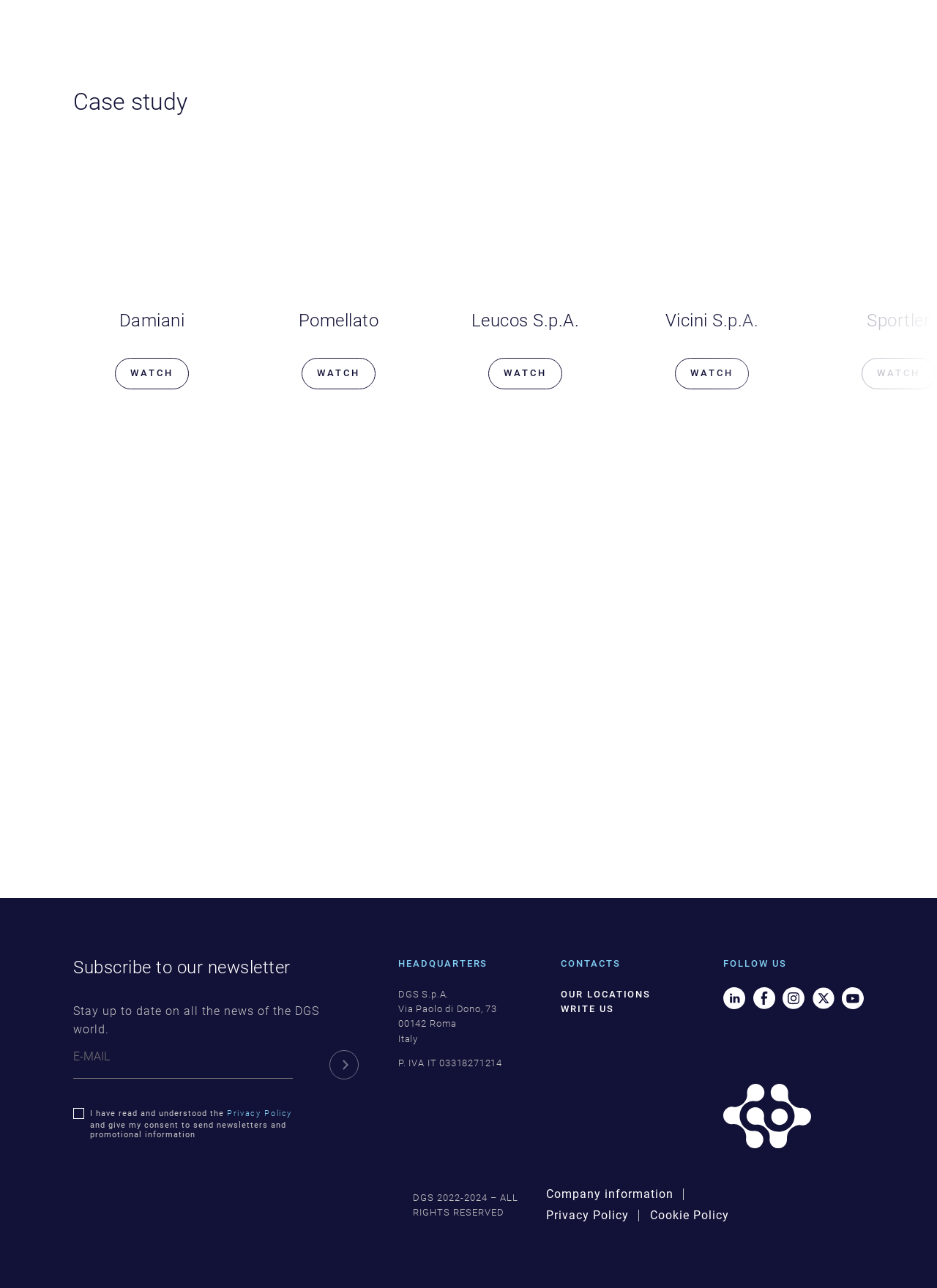Specify the bounding box coordinates (top-left x, top-left y, bottom-right x, bottom-right y) of the UI element in the screenshot that matches this description: ask for information

[0.398, 0.551, 0.602, 0.586]